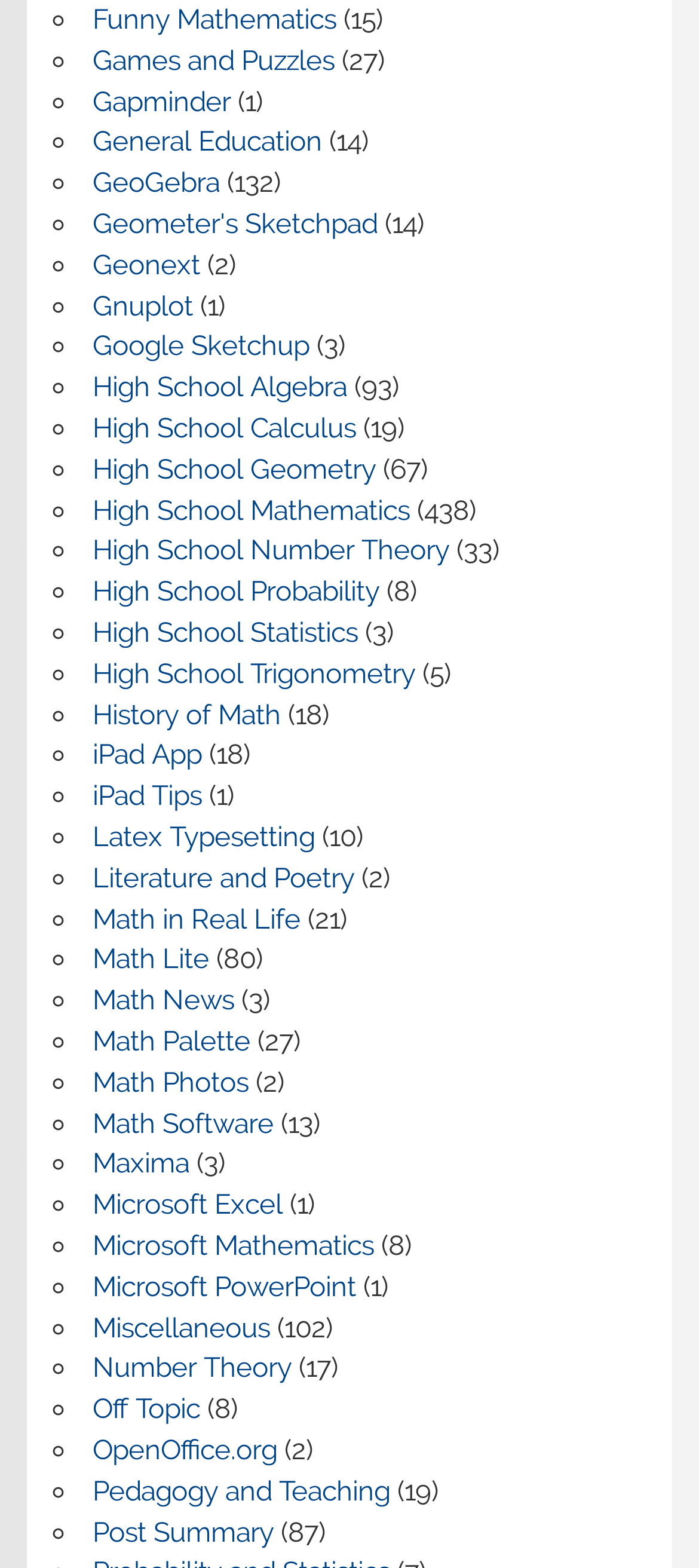What is the first link on the webpage?
Please provide a detailed and thorough answer to the question.

The first link on the webpage is 'Funny Mathematics' which is located at the top of the webpage, indicated by the list marker '◦' and has a bounding box coordinate of [0.132, 0.002, 0.481, 0.023].